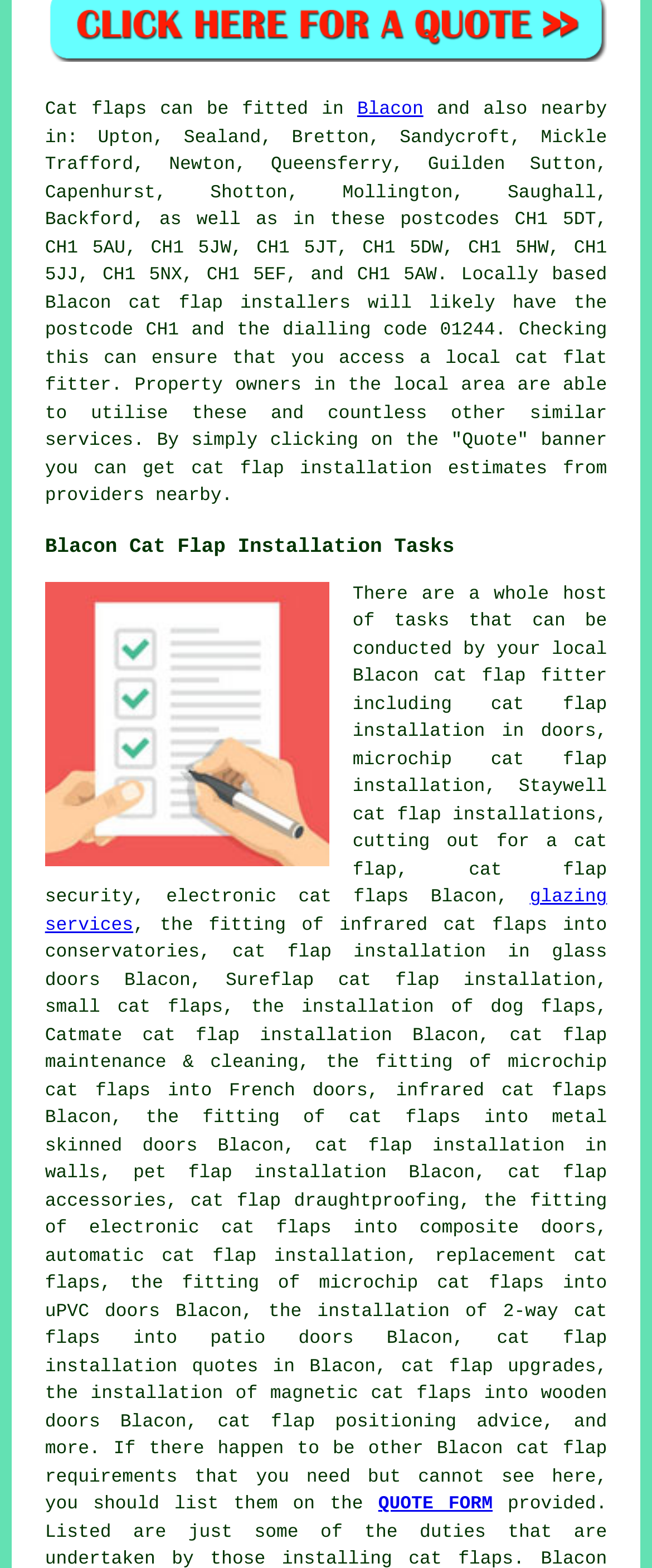Find the bounding box coordinates for the UI element that matches this description: "Submit".

None